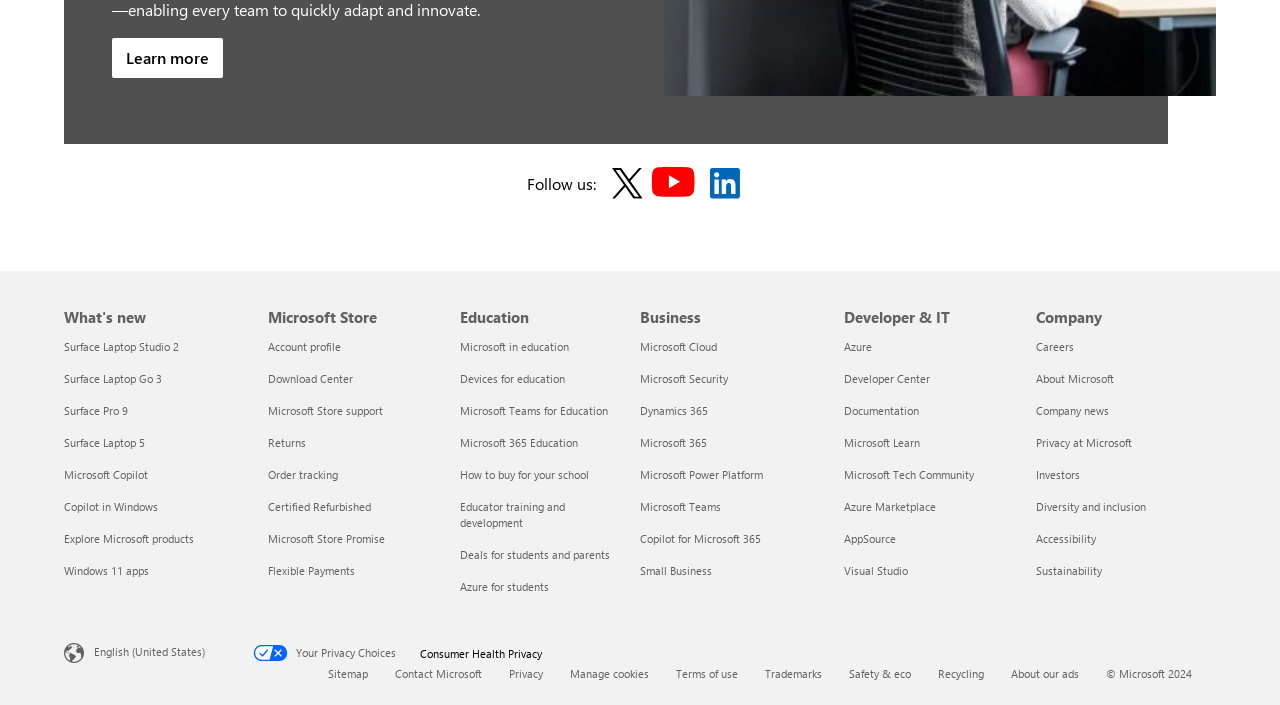How many social media links are available? Refer to the image and provide a one-word or short phrase answer.

3